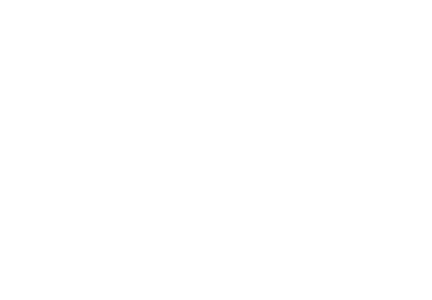Explain the image with as much detail as possible.

The image titled "Brno Living" features a stylized representation of the vibrant city of Brno, known for its rich cultural heritage and modern amenities. This illustration captures the essence of urban living in Brno, showcasing elements that reflect both contemporary architecture and the welcoming atmosphere of the bustling city. Positioned prominently on the webpage, this image serves to complement the surrounding text, which discusses various accommodation options available in Brno for students, professionals, and families. It highlights the diverse living arrangements ranging from fully equipped apartments to guest house-style rooms, ideal for those seeking both short-term and long-term placements in this lively central European city.